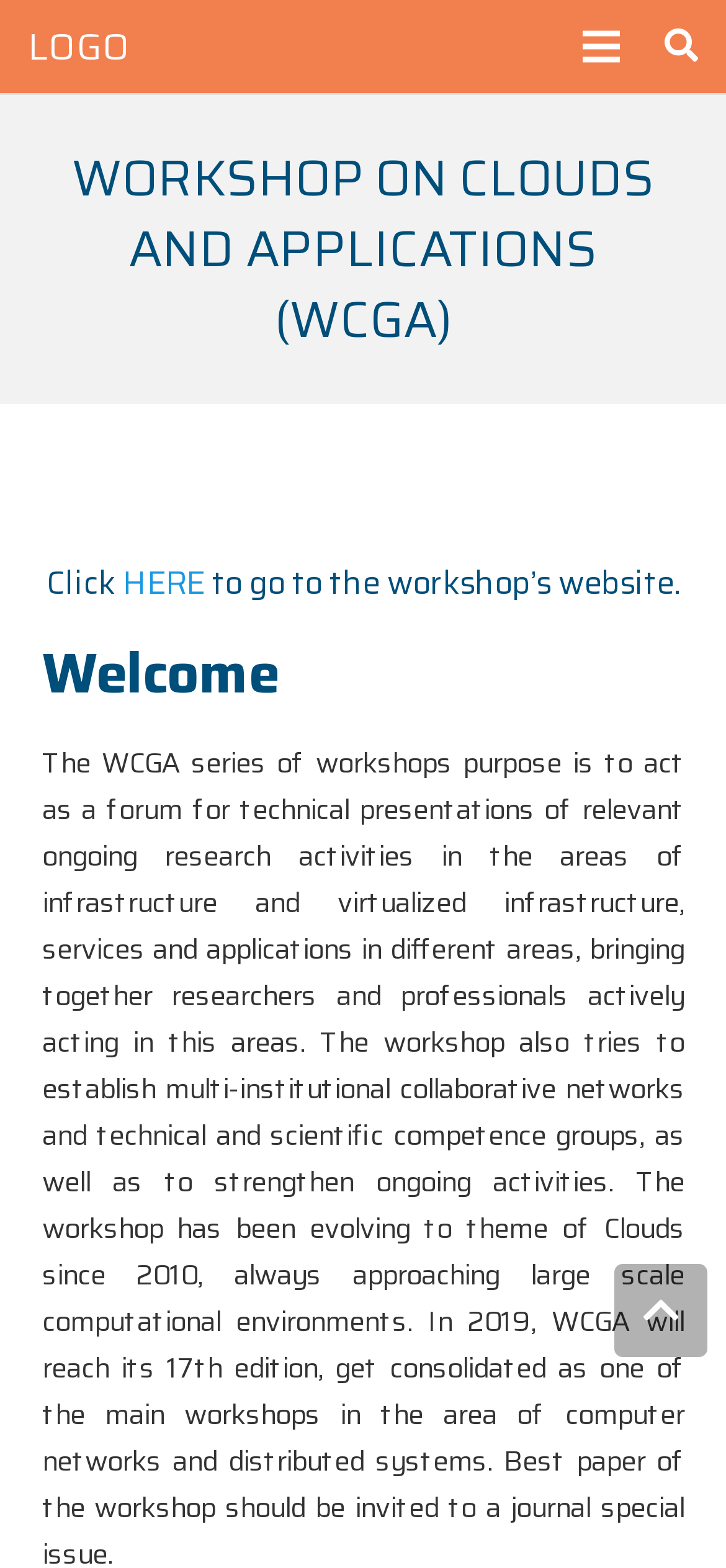Use one word or a short phrase to answer the question provided: 
What is the purpose of the link with the text 'HERE'?

To go to the workshop’s website